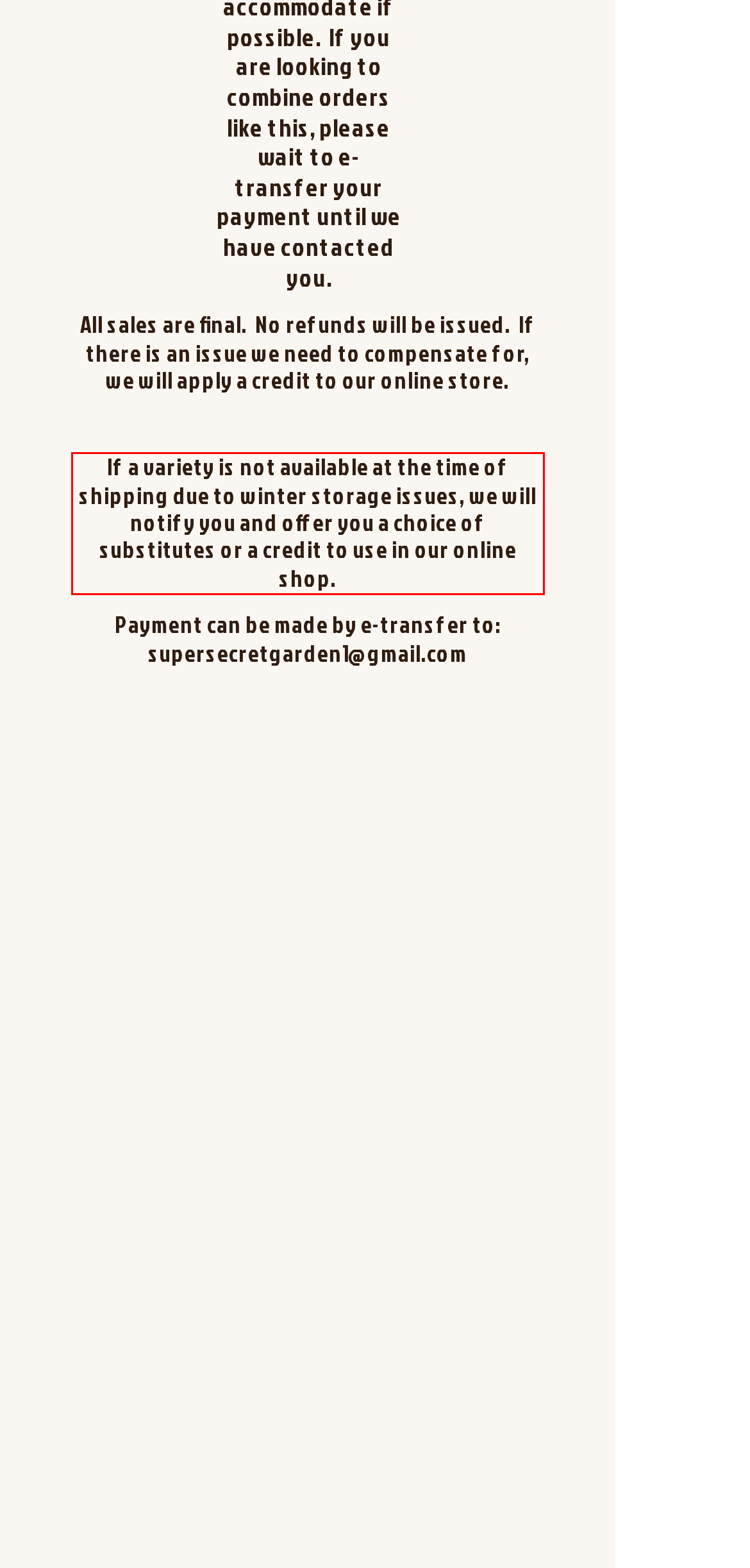You are provided with a screenshot of a webpage that includes a red bounding box. Extract and generate the text content found within the red bounding box.

If a variety is not available at the time of shipping due to winter storage issues, we will notify you and offer you a choice of substitutes or a credit to use in our online shop.